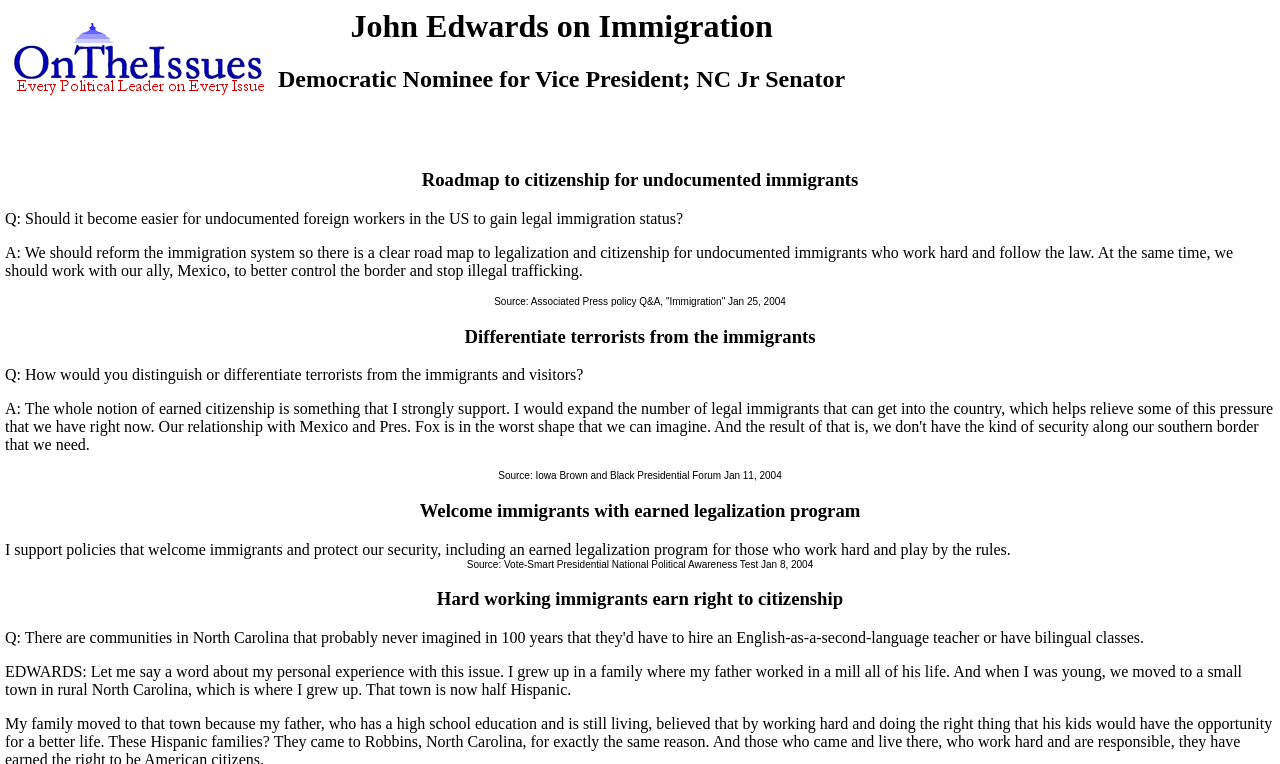Based on what you see in the screenshot, provide a thorough answer to this question: What is the source of the quote about distinguishing terrorists from immigrants?

The source of the quote is mentioned in the static text following the question 'How would you distinguish or differentiate terrorists from the immigrants and visitors?' which is the Iowa Brown and Black Presidential Forum on January 11, 2004.